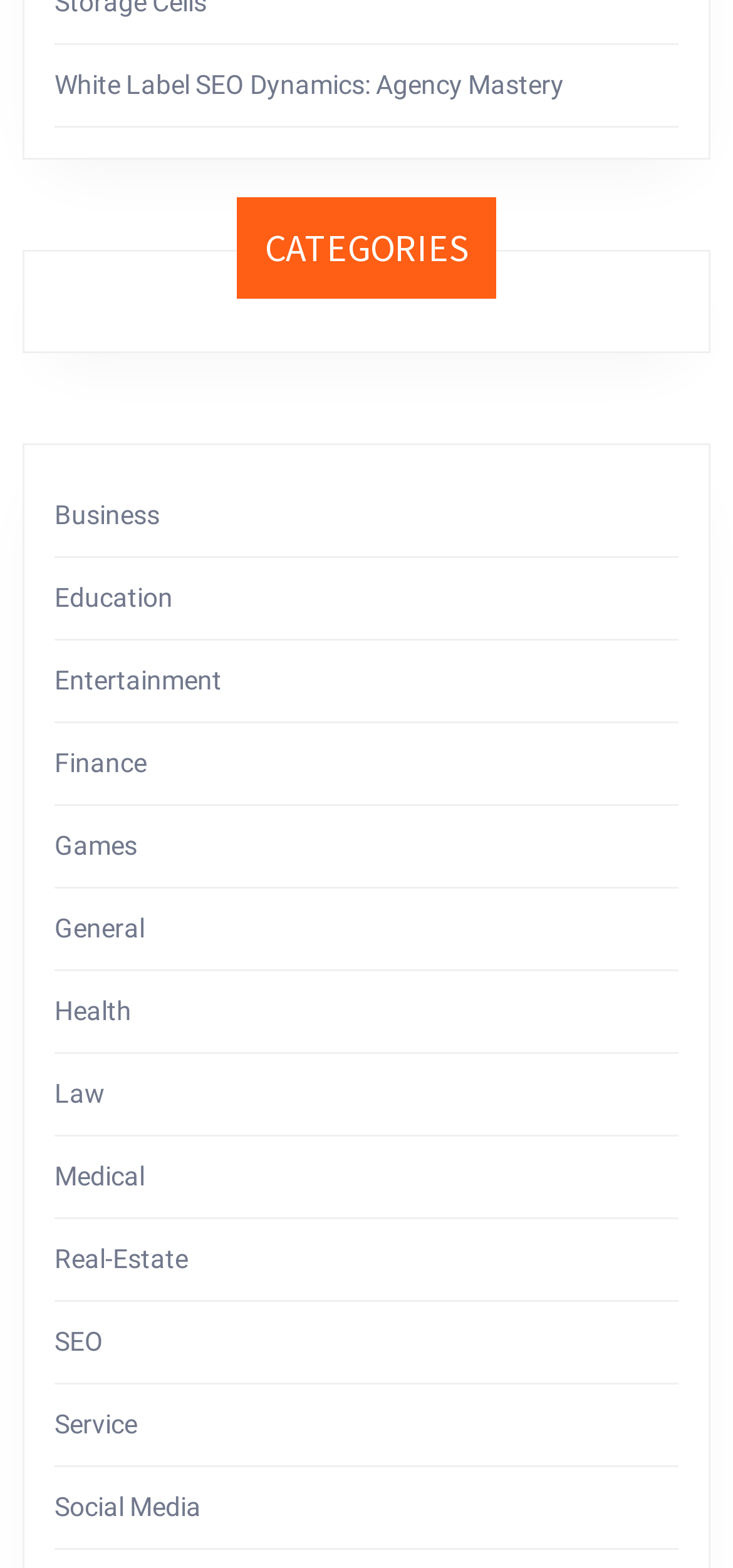Identify the bounding box coordinates of the area you need to click to perform the following instruction: "Browse the 'Real-Estate' category".

[0.074, 0.794, 0.256, 0.813]